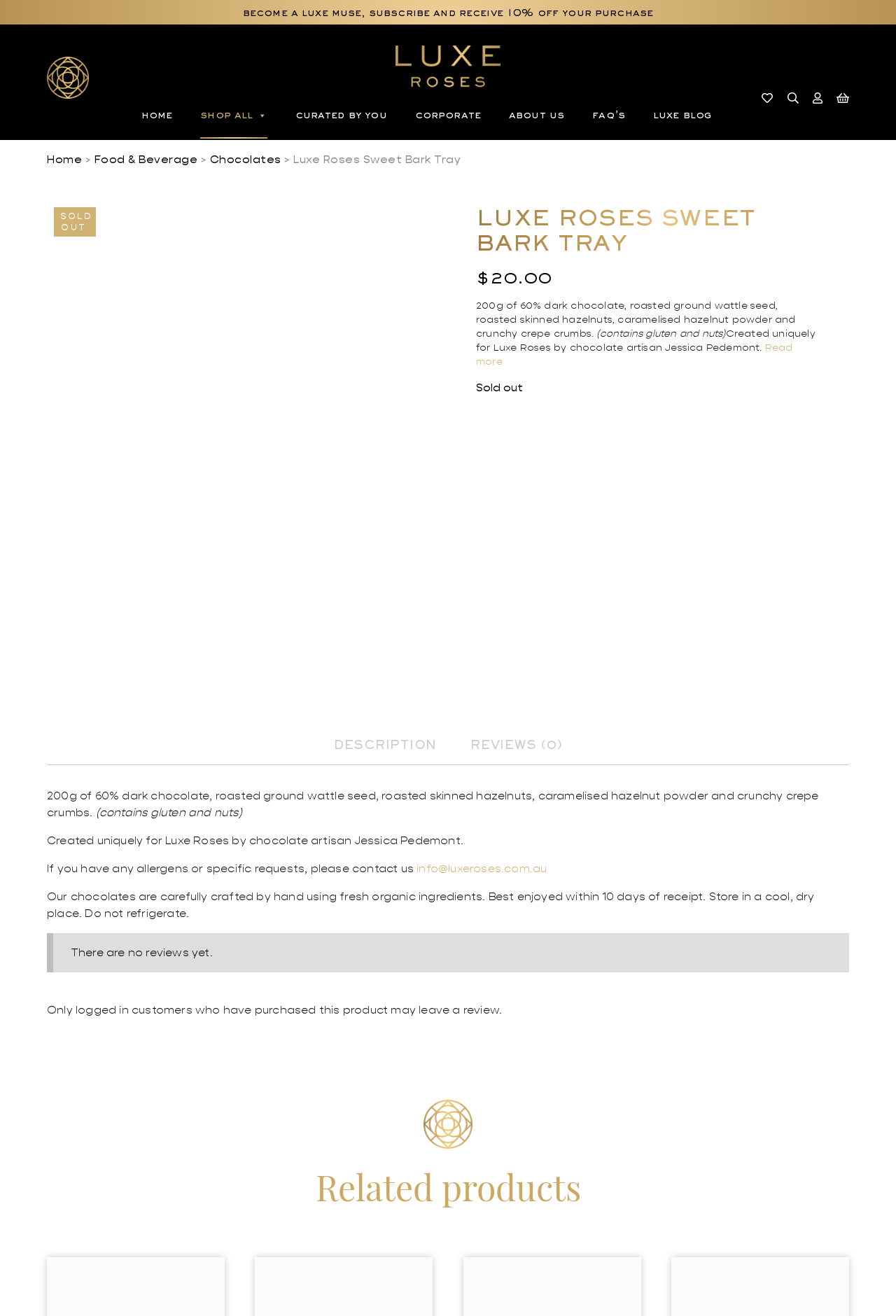Can you provide the bounding box coordinates for the element that should be clicked to implement the instruction: "Subscribe to Luxe Roses newsletter"?

[0.271, 0.006, 0.729, 0.014]